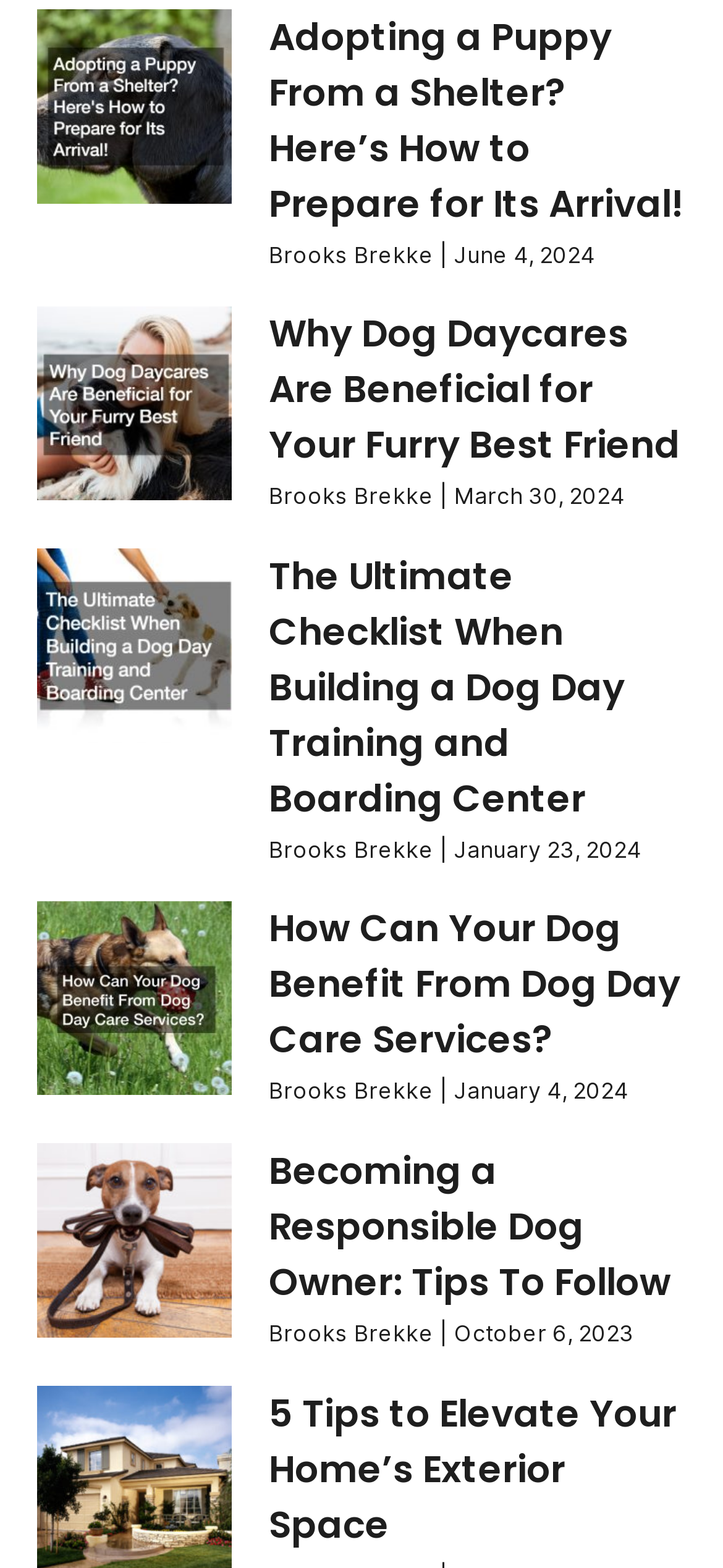How many articles are on this webpage?
Refer to the screenshot and respond with a concise word or phrase.

5